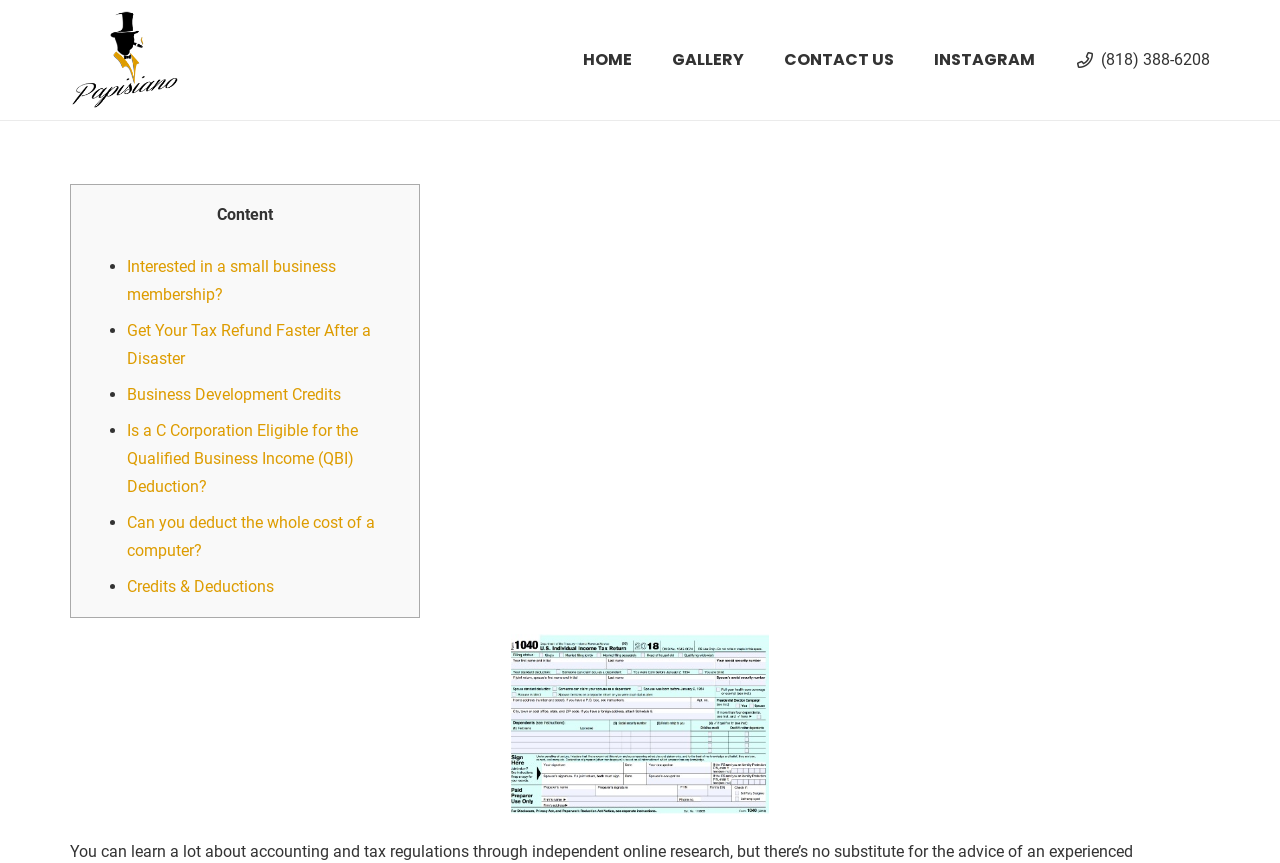Please mark the clickable region by giving the bounding box coordinates needed to complete this instruction: "View recent leases".

None